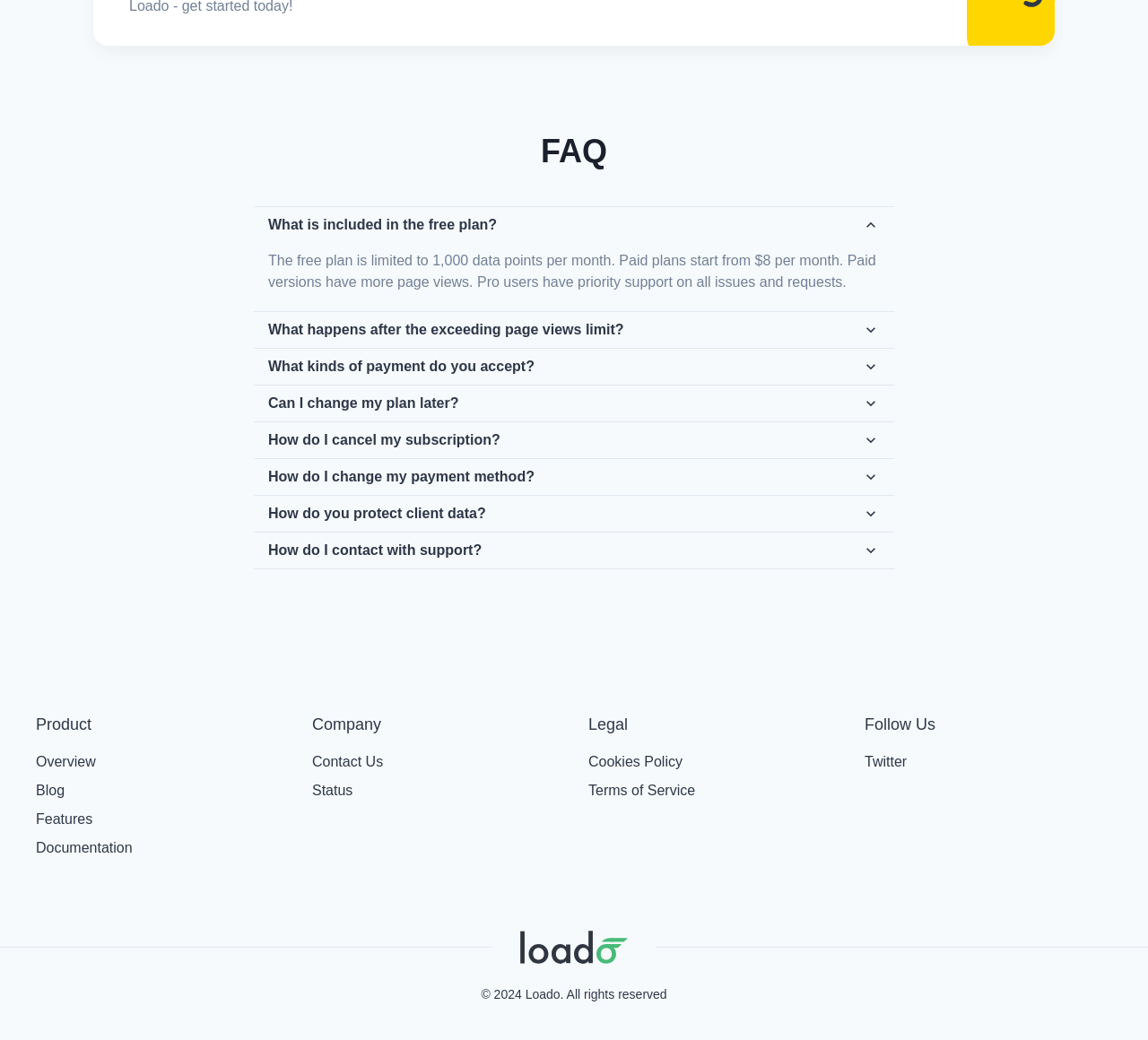What is the free plan limited to?
Respond to the question with a single word or phrase according to the image.

1,000 data points per month